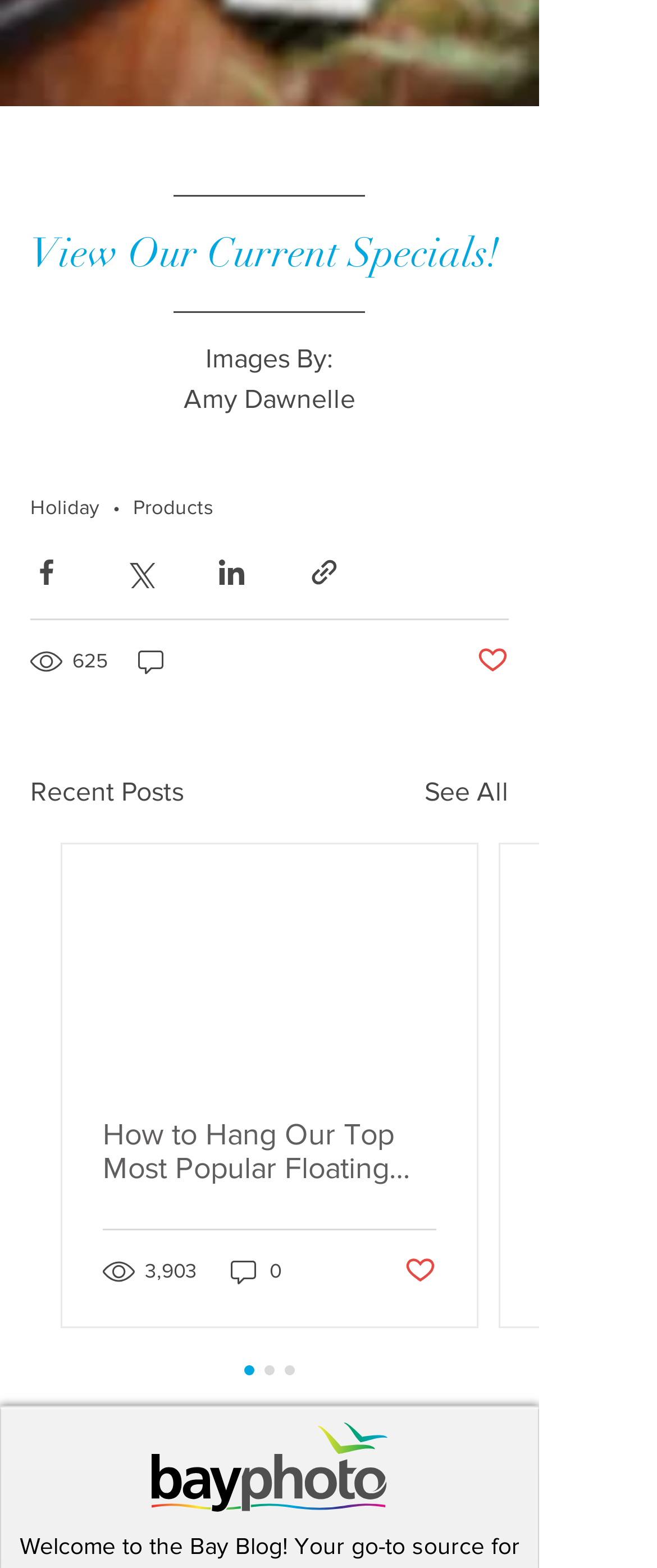Who is the photographer of the images? Look at the image and give a one-word or short phrase answer.

Amy Dawnelle